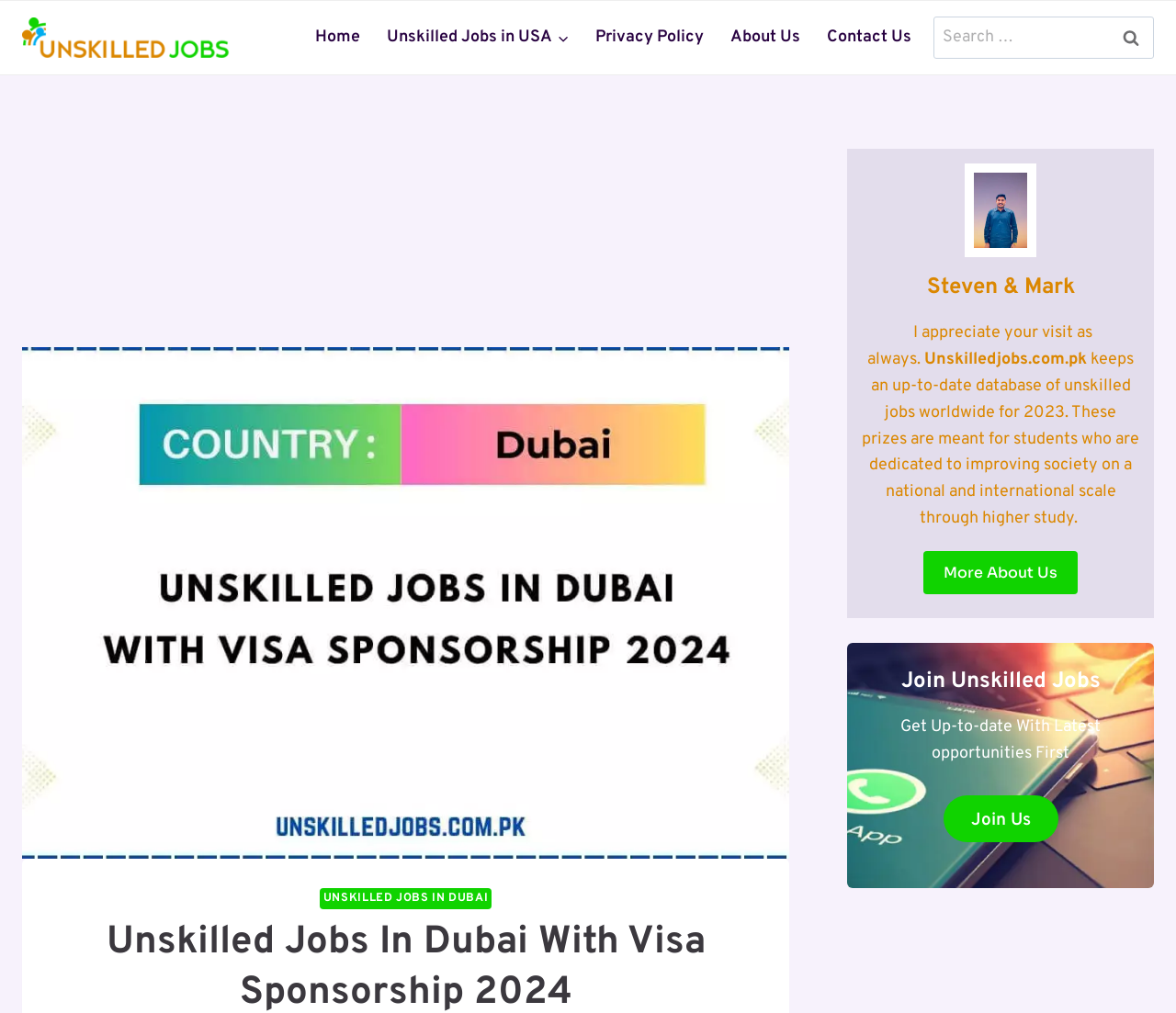Please specify the bounding box coordinates of the clickable region to carry out the following instruction: "Click on the 'CONTACT' link". The coordinates should be four float numbers between 0 and 1, in the format [left, top, right, bottom].

None